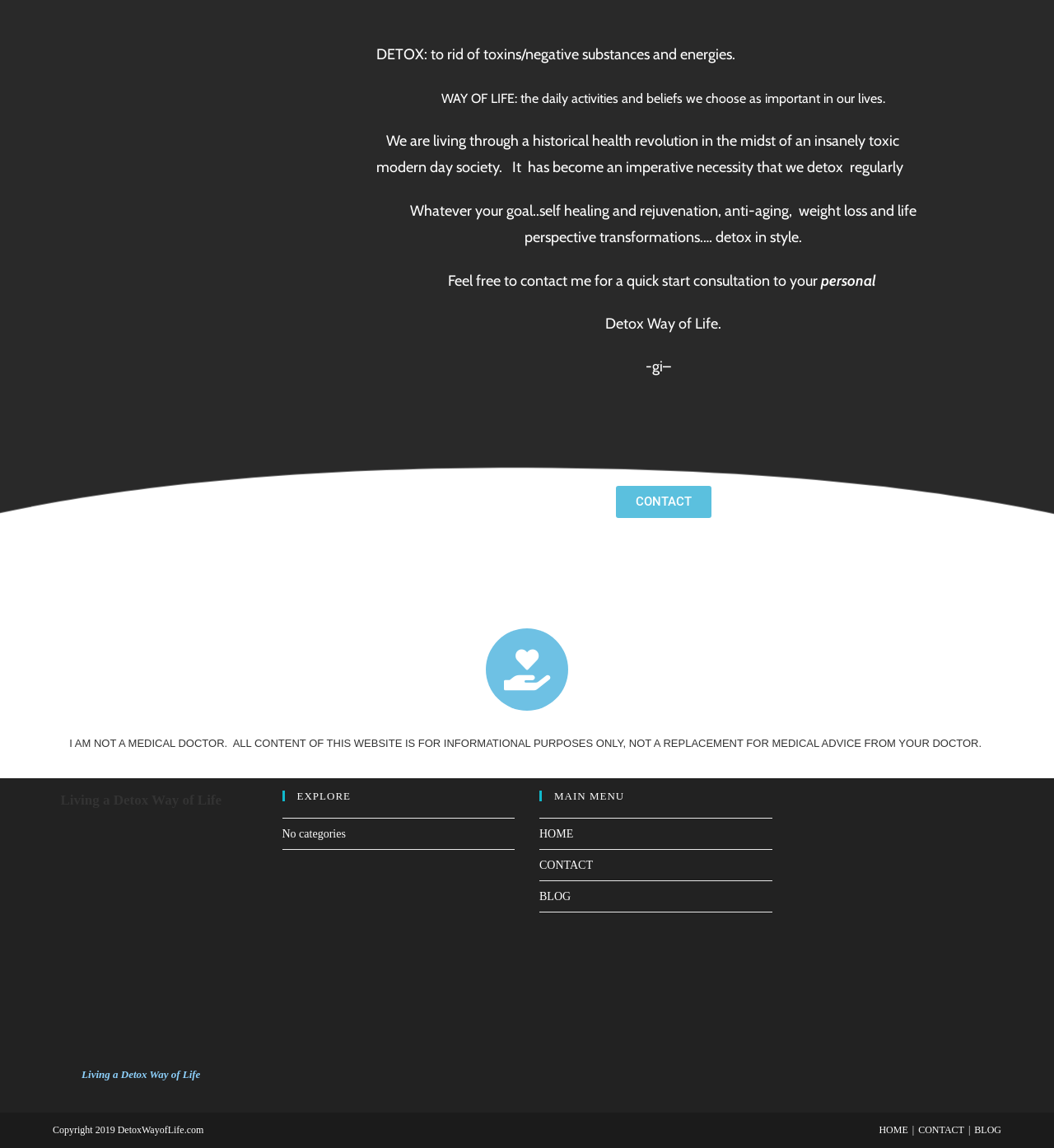Determine the bounding box coordinates (top-left x, top-left y, bottom-right x, bottom-right y) of the UI element described in the following text: CONTACT

[0.512, 0.748, 0.562, 0.759]